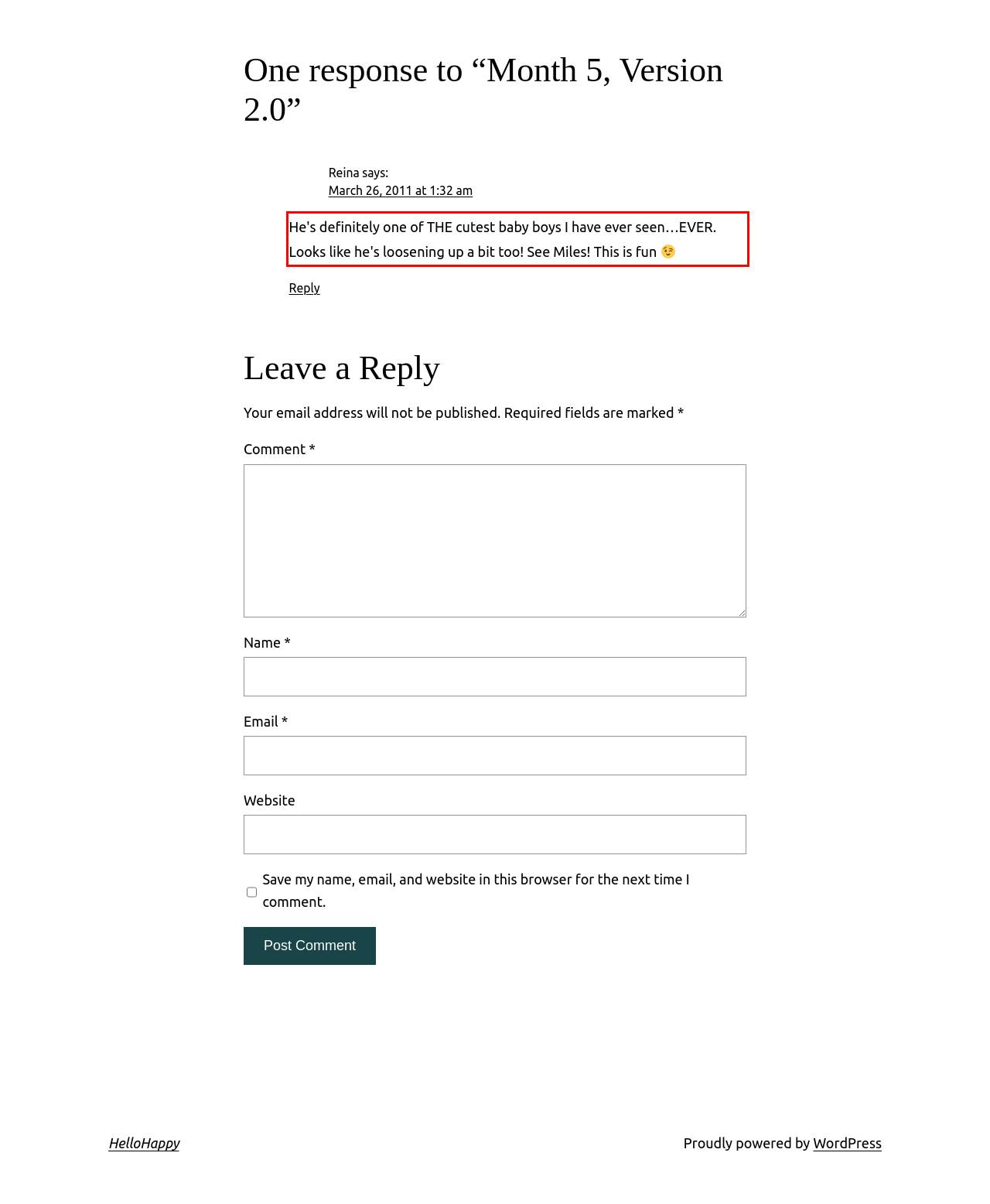With the given screenshot of a webpage, locate the red rectangle bounding box and extract the text content using OCR.

He's definitely one of THE cutest baby boys I have ever seen…EVER. Looks like he's loosening up a bit too! See Miles! This is fun